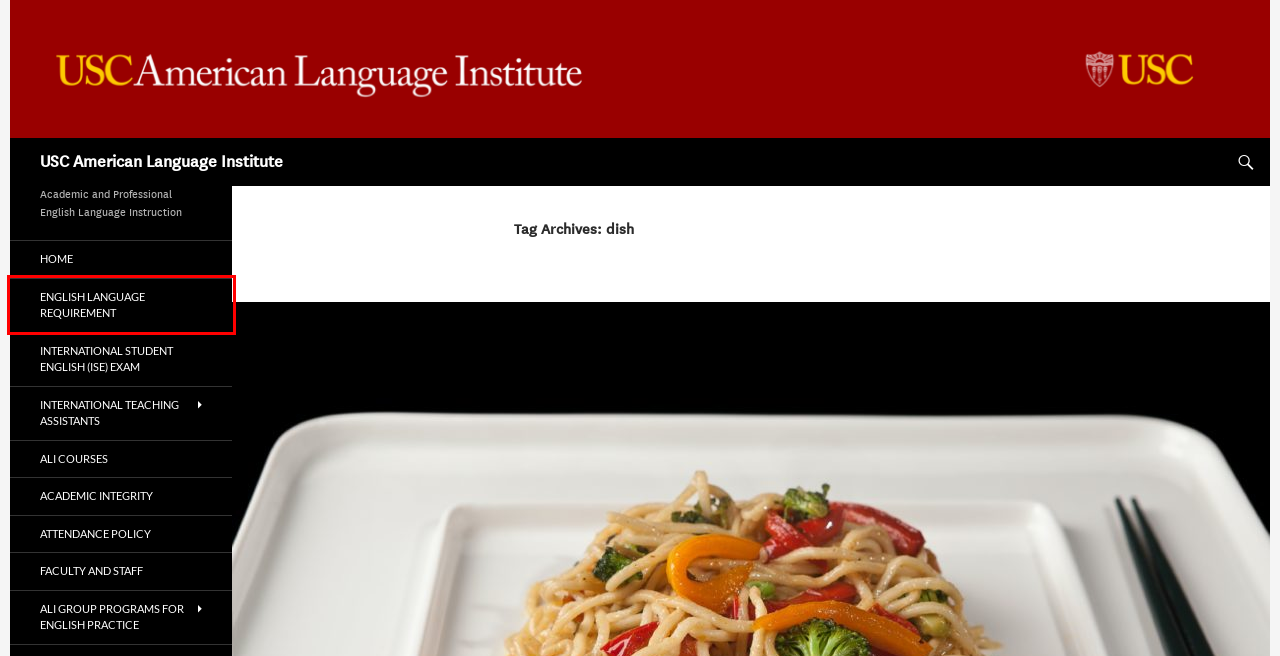Look at the screenshot of a webpage, where a red bounding box highlights an element. Select the best description that matches the new webpage after clicking the highlighted element. Here are the candidates:
A. ALI Courses | USC American Language Institute
B. International Student English (ISE) Exam | USC American Language Institute
C. Attendance Policy | USC American Language Institute
D. Conversation Groups | USC American Language Institute
E. English Language Requirement | USC American Language Institute
F. Faculty and Staff | USC American Language Institute
G. USC American Language Institute | Academic and Professional English Language  Instruction
H. Academic Integrity | USC American Language Institute

E